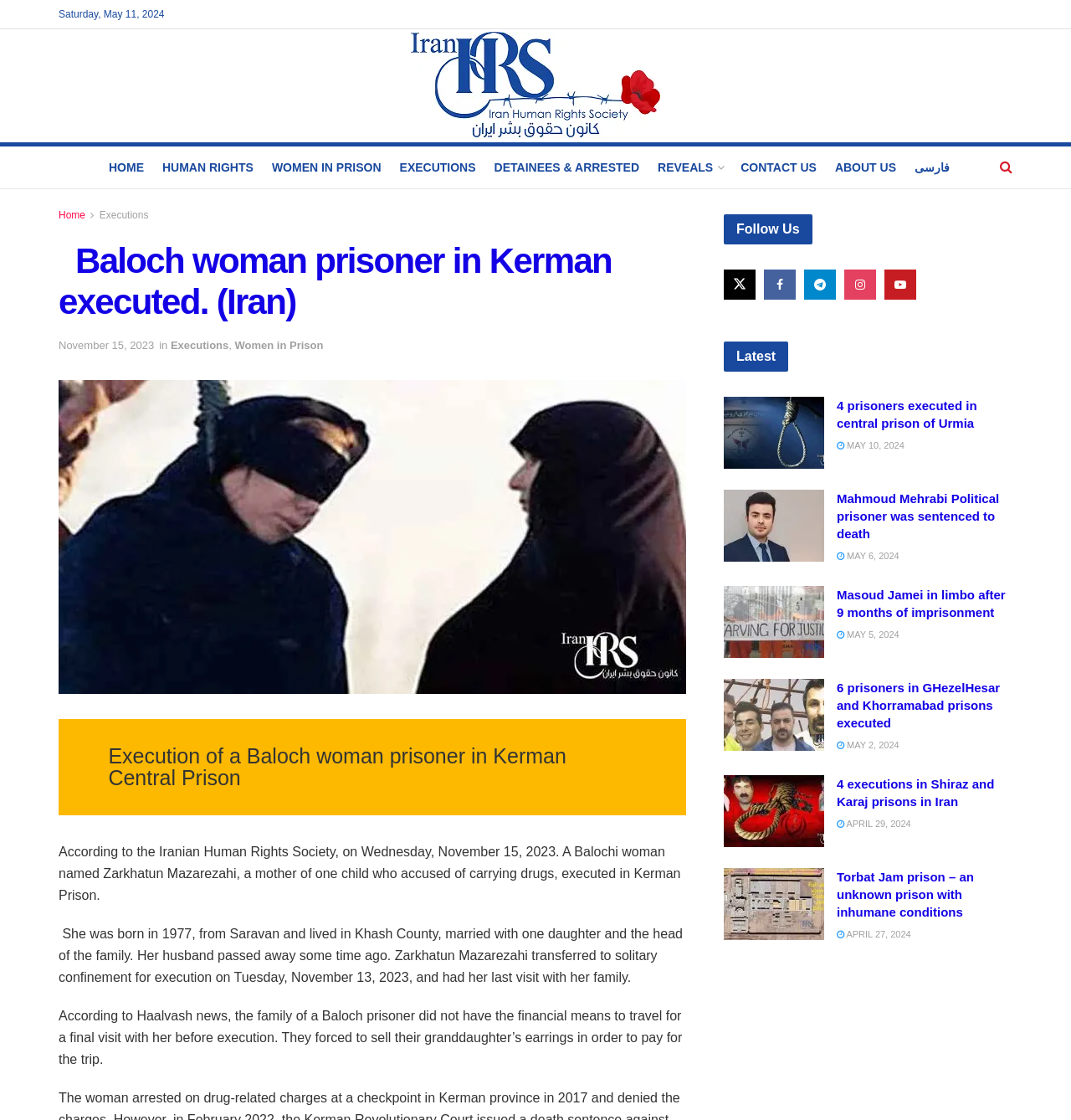What is the date of the latest article?
Please use the image to provide an in-depth answer to the question.

The latest article is located at the top of the webpage, and its date is displayed as 'Saturday, May 11, 2024'.